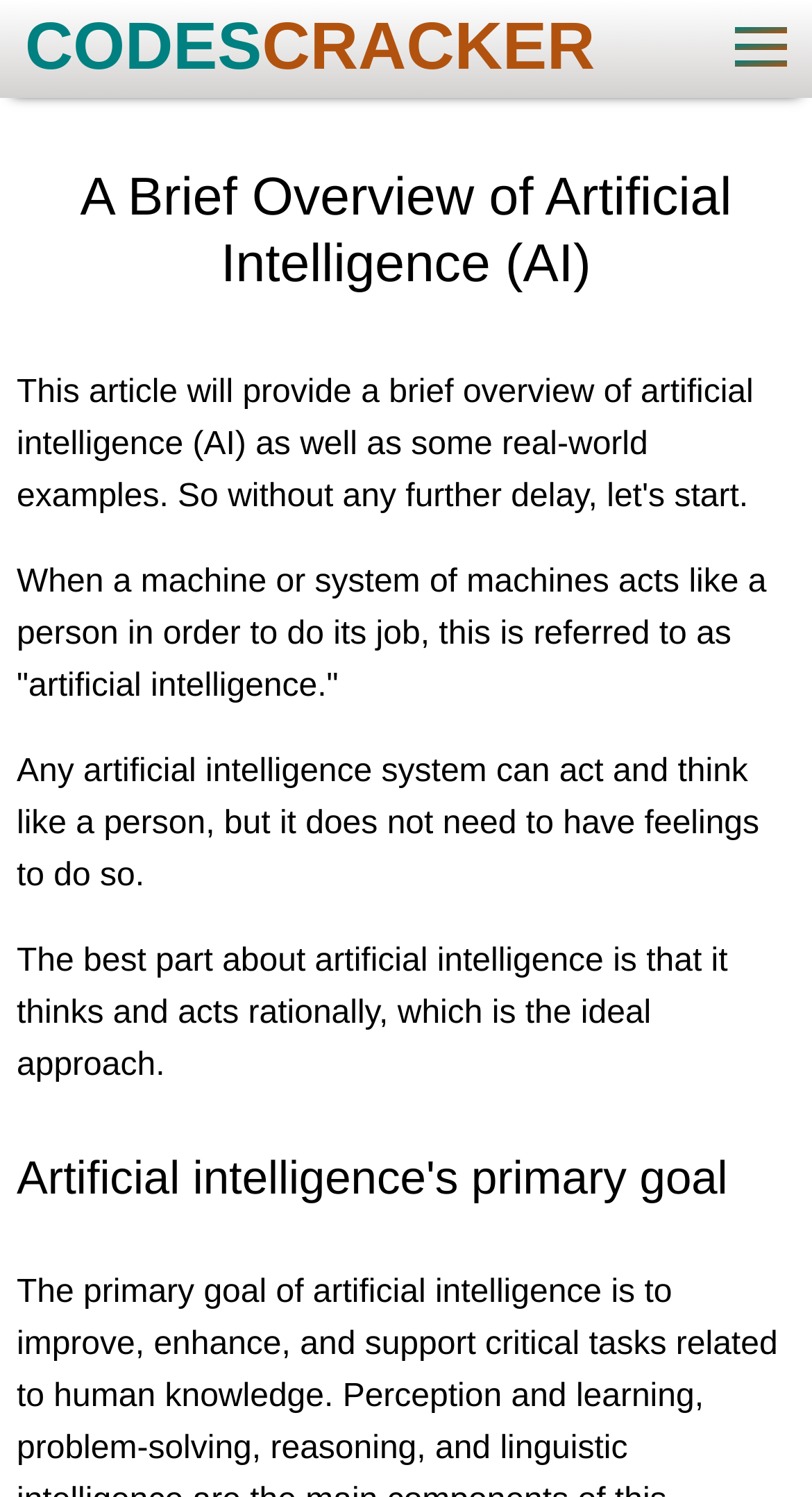Locate the bounding box of the user interface element based on this description: "CODESCRACKER".

[0.031, 0.006, 0.733, 0.056]